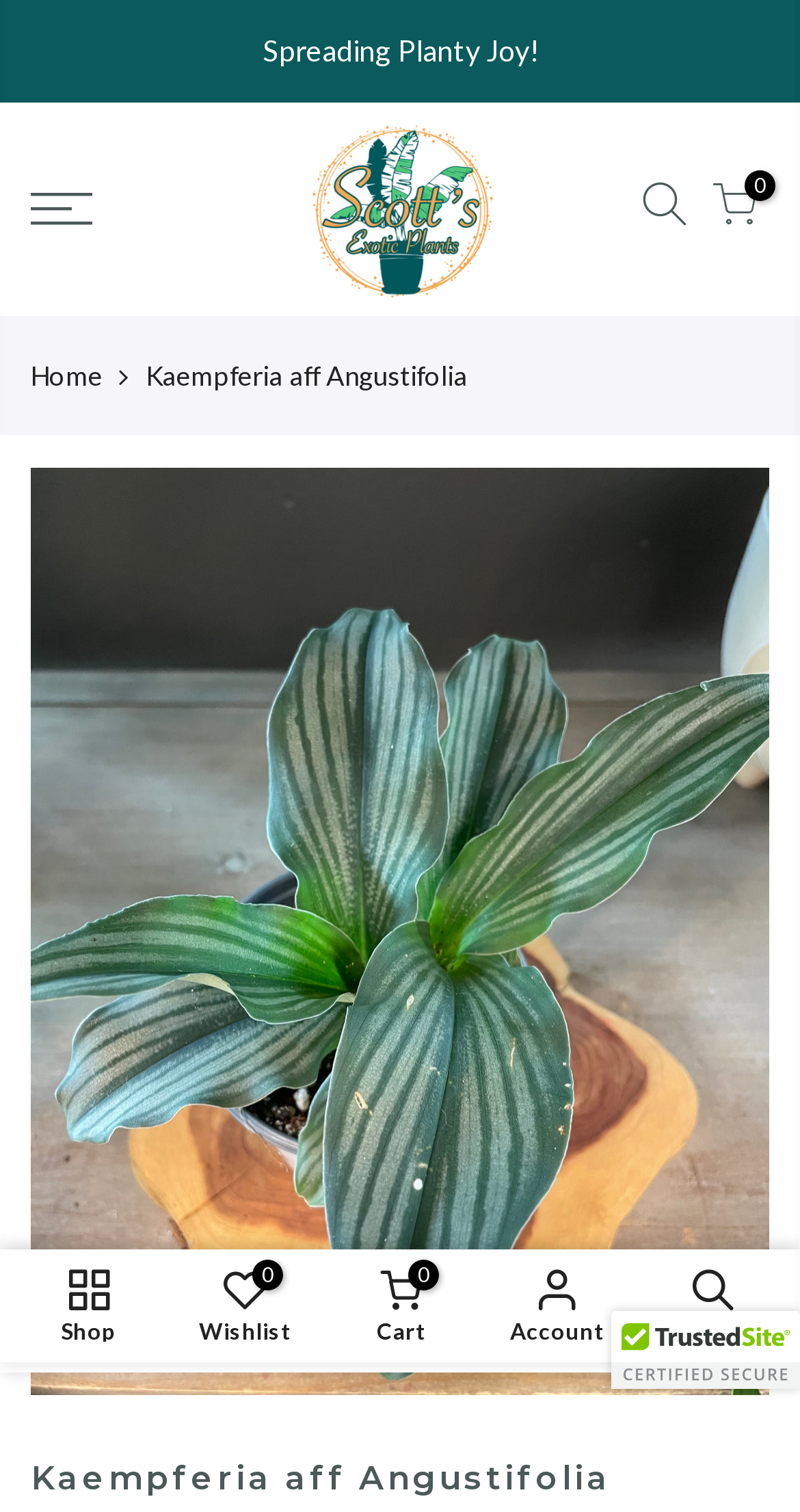Identify the bounding box coordinates of the clickable region to carry out the given instruction: "Search for something".

[0.792, 0.833, 0.987, 0.894]